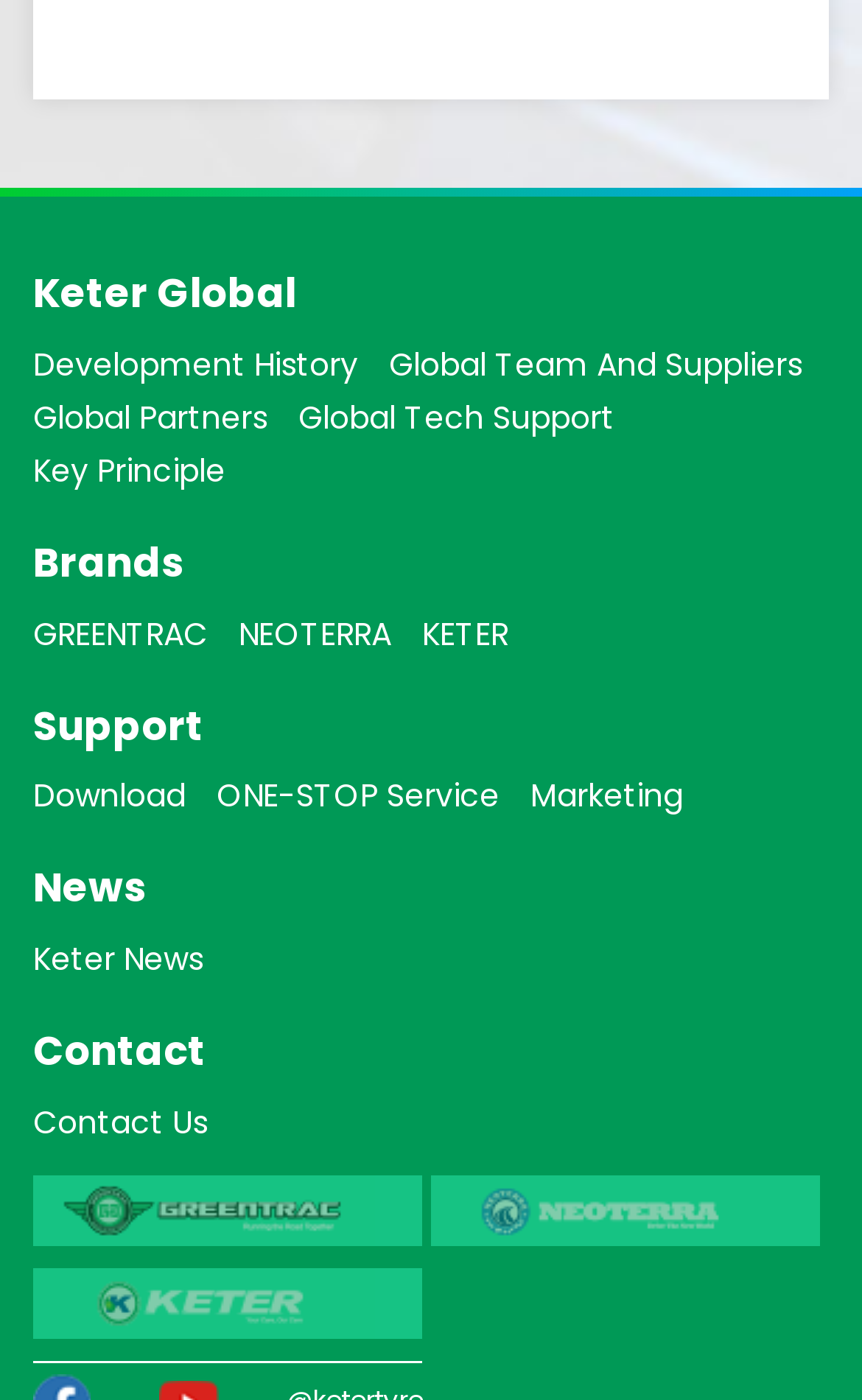Please identify the bounding box coordinates of the element that needs to be clicked to perform the following instruction: "Download files".

[0.038, 0.553, 0.215, 0.591]